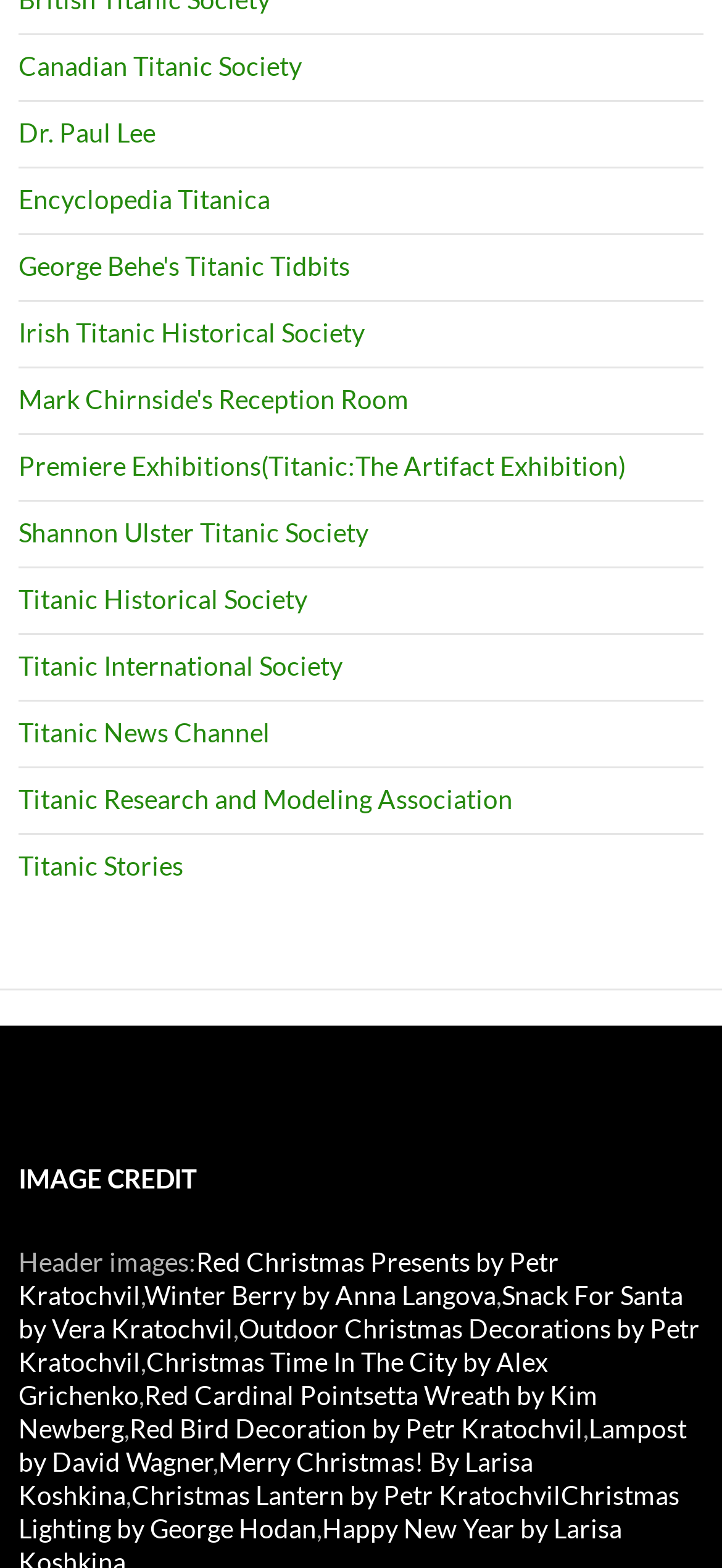Highlight the bounding box coordinates of the element that should be clicked to carry out the following instruction: "view the image credit information". The coordinates must be given as four float numbers ranging from 0 to 1, i.e., [left, top, right, bottom].

[0.026, 0.738, 0.974, 0.766]